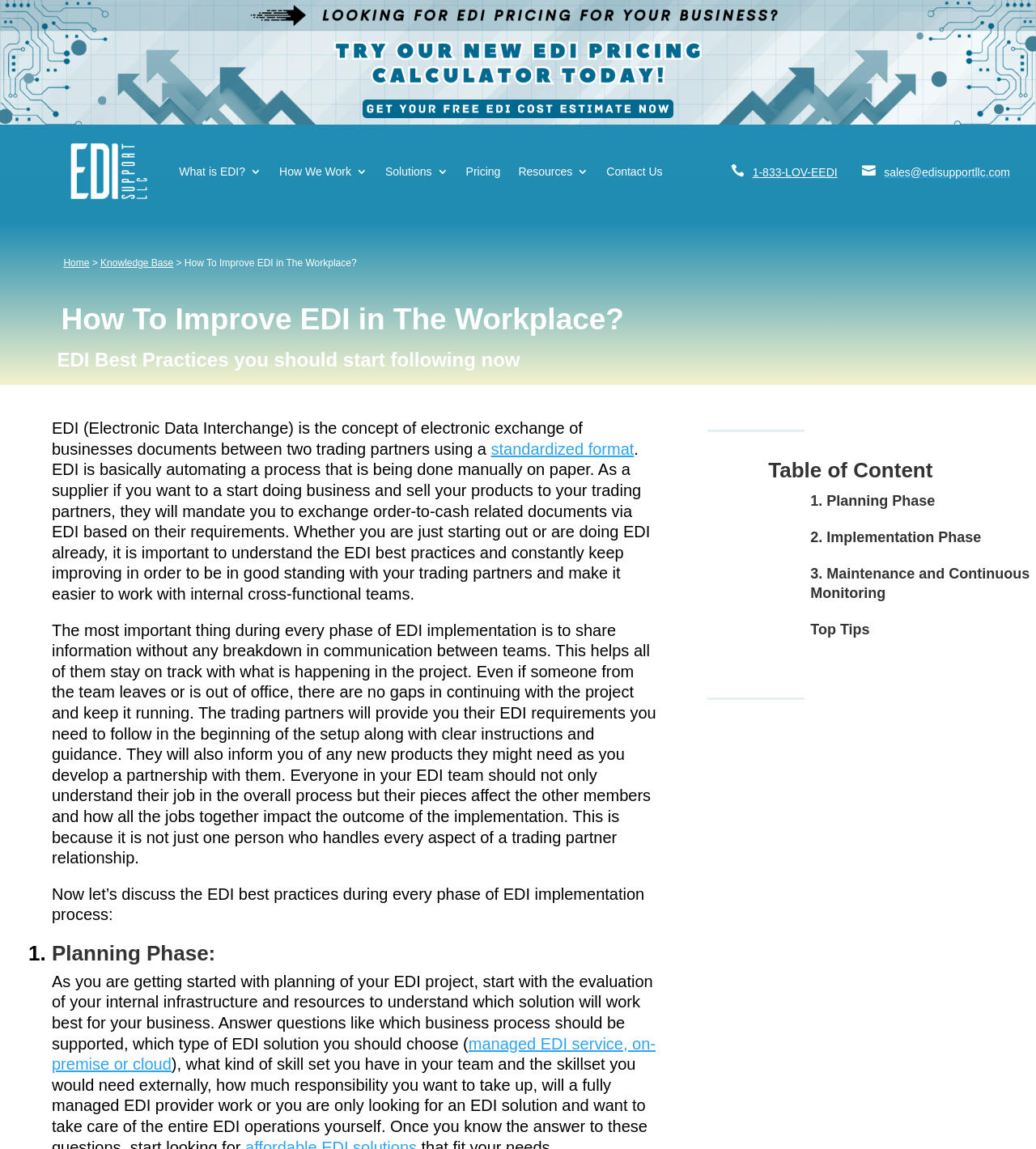Could you determine the bounding box coordinates of the clickable element to complete the instruction: "Click on the Pricing Calculator CTA"? Provide the coordinates as four float numbers between 0 and 1, i.e., [left, top, right, bottom].

[0.35, 0.093, 0.65, 0.105]